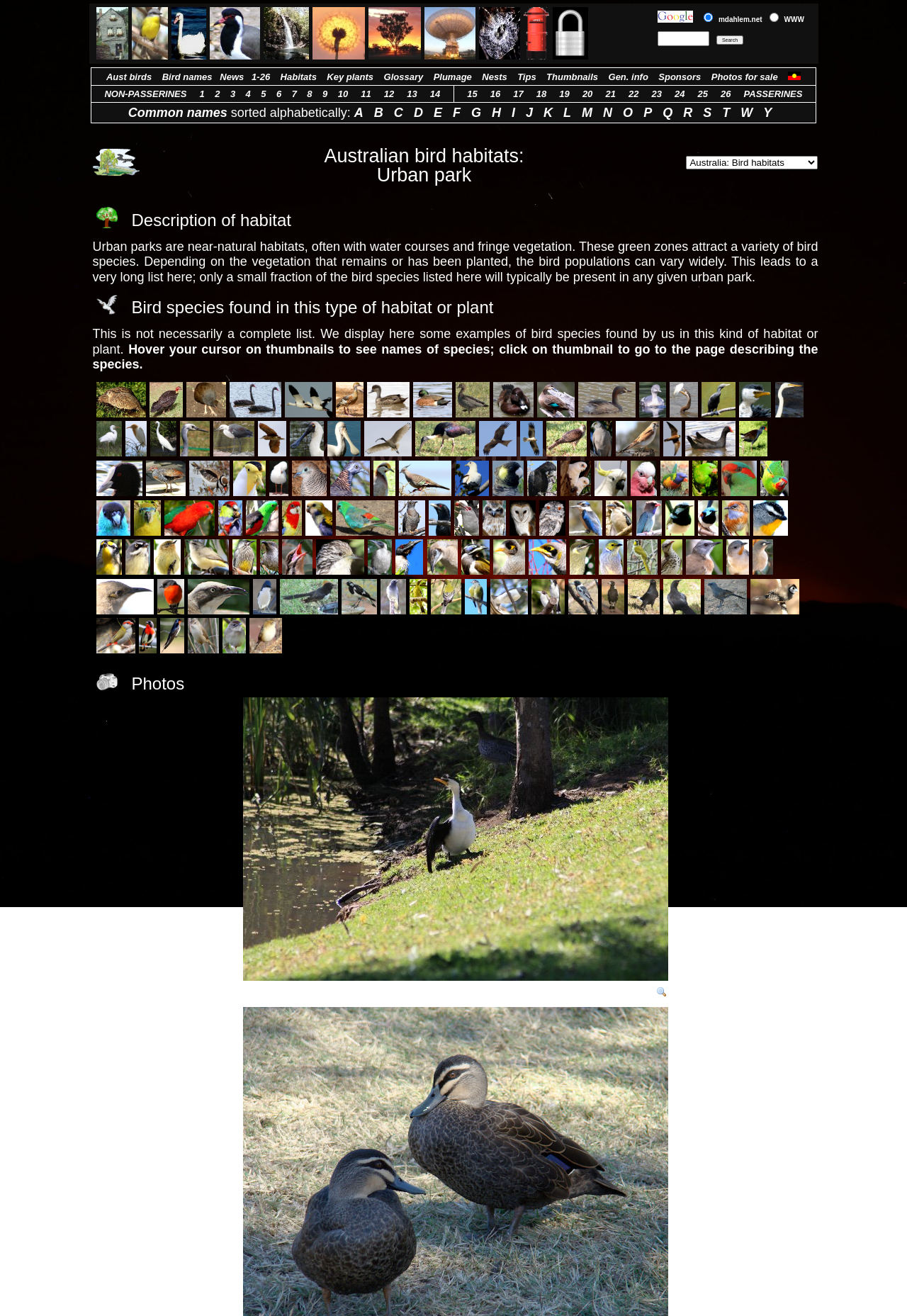What is the text in the second table cell of the first table row?
Look at the image and provide a short answer using one word or a phrase.

Google mdahlem.net WWW Search